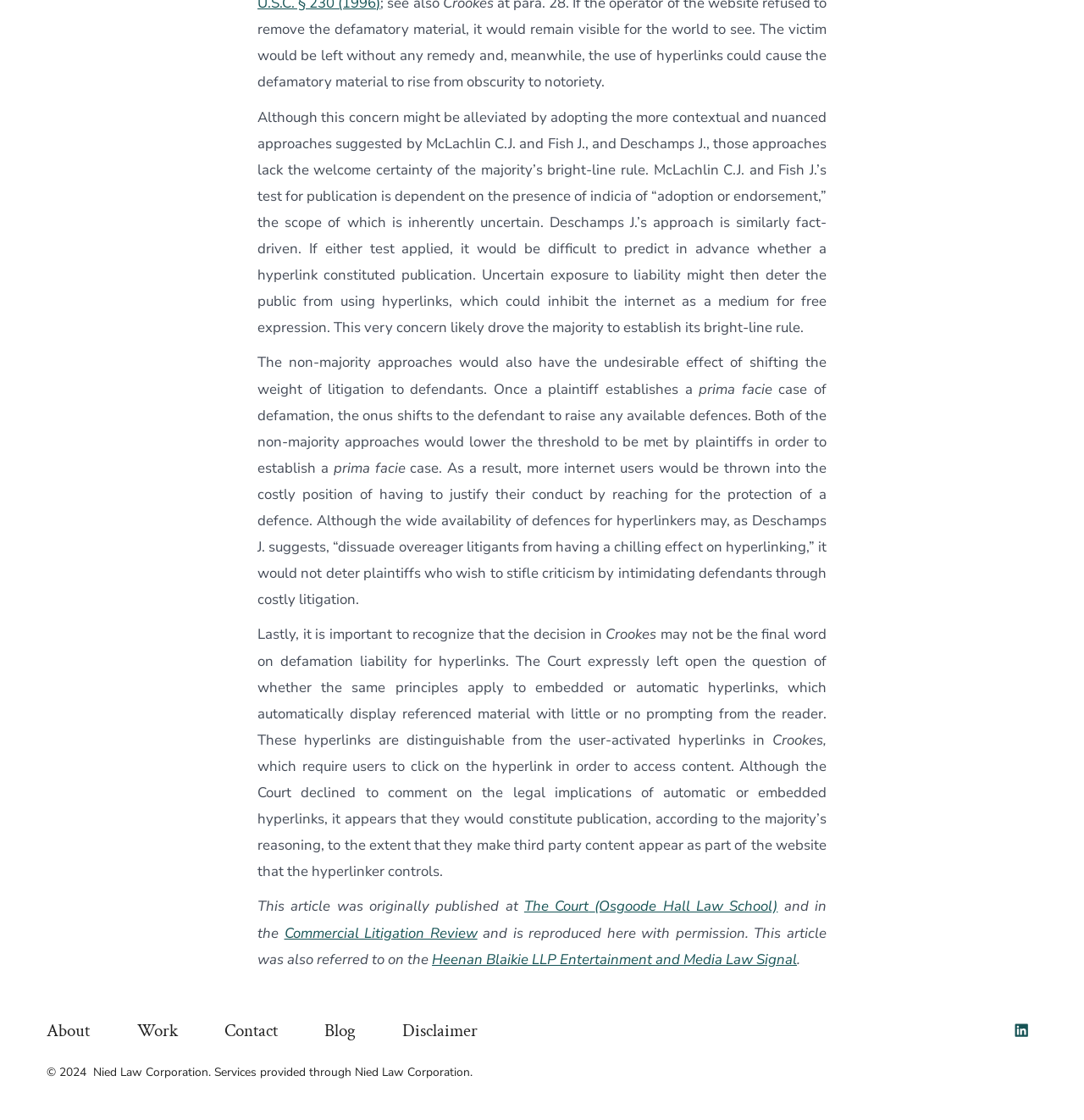Could you please study the image and provide a detailed answer to the question:
What type of hyperlinks are distinguishable from user-activated hyperlinks?

The article mentions that embedded or automatic hyperlinks, which automatically display referenced material with little or no prompting from the reader, are distinguishable from user-activated hyperlinks, which require users to click on the hyperlink in order to access content.